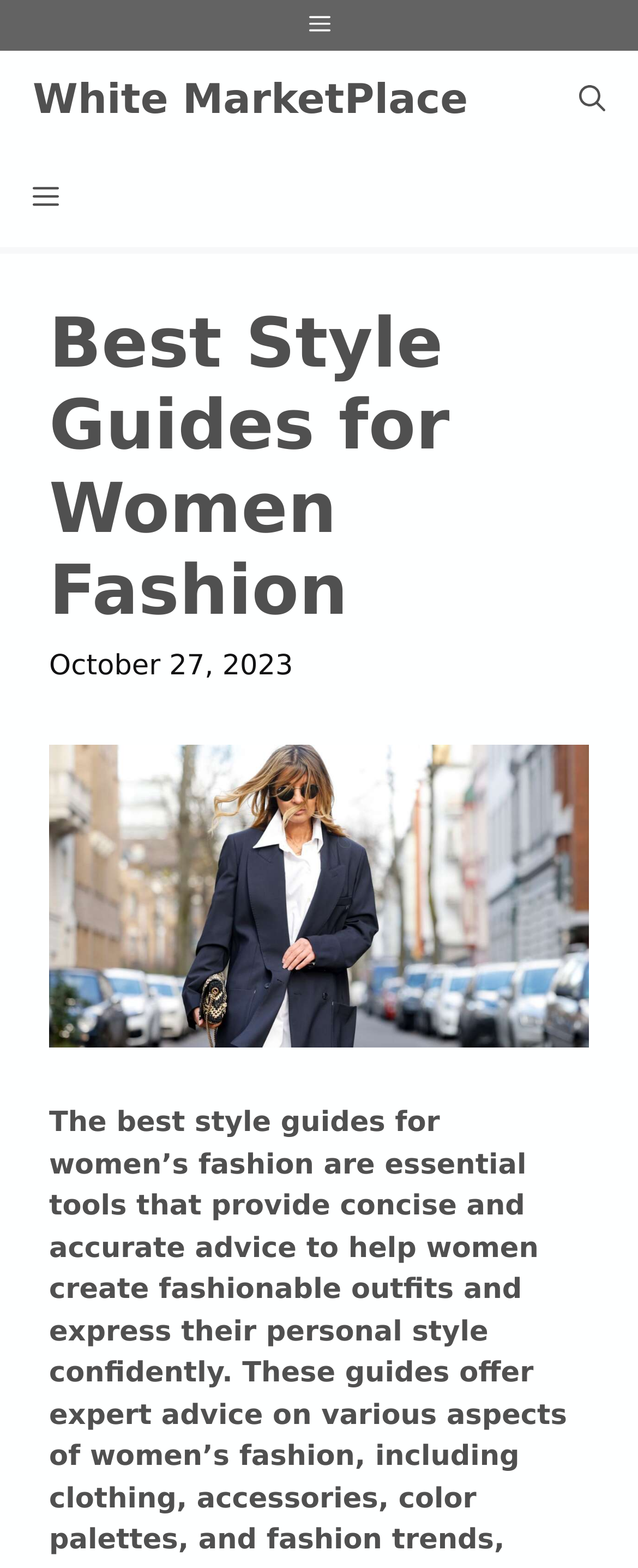Give a complete and precise description of the webpage's appearance.

The webpage is about the best style guides for women's fashion, providing concise and accurate advice to help women create fashionable outfits and express themselves. 

At the top left corner, there is a 'Menu' button. Next to it, on the top center, is a link to 'White MarketPlace'. Another 'Menu' button, which is not expanded, is located at the top right corner, controlling a mobile menu. On the top right edge, there is an 'Open search' button.

Below the top navigation bar, there is a main content section. It starts with a heading that reads 'Best Style Guides for Women Fashion'. Right below the heading, there is a time stamp indicating the date 'October 27, 2023'. 

Underneath the time stamp, there is a large image related to the best style guides for women's fashion, taking up most of the main content section.